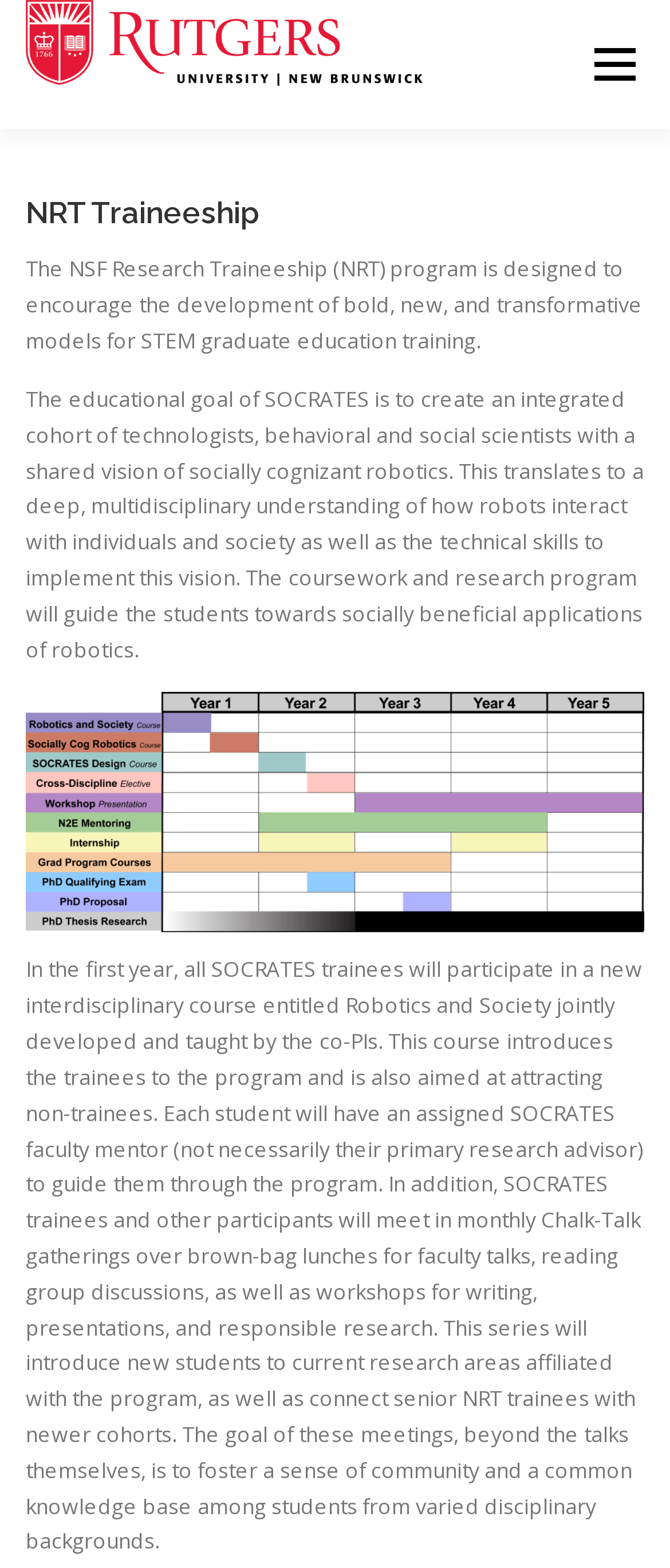Locate the bounding box of the UI element described in the following text: "Data protection".

None